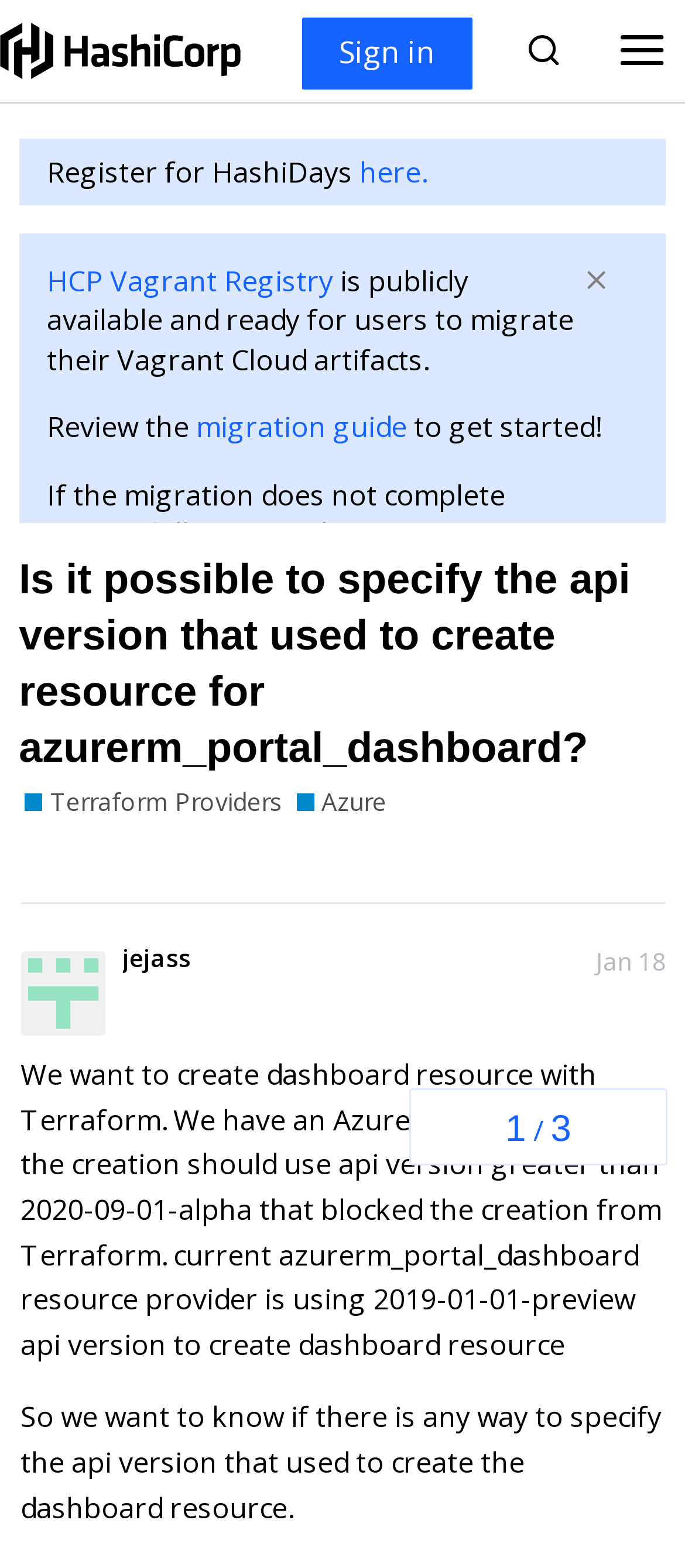Can you find the bounding box coordinates for the element that needs to be clicked to execute this instruction: "Click on HashiCorp Discuss"? The coordinates should be given as four float numbers between 0 and 1, i.e., [left, top, right, bottom].

[0.0, 0.014, 0.372, 0.05]